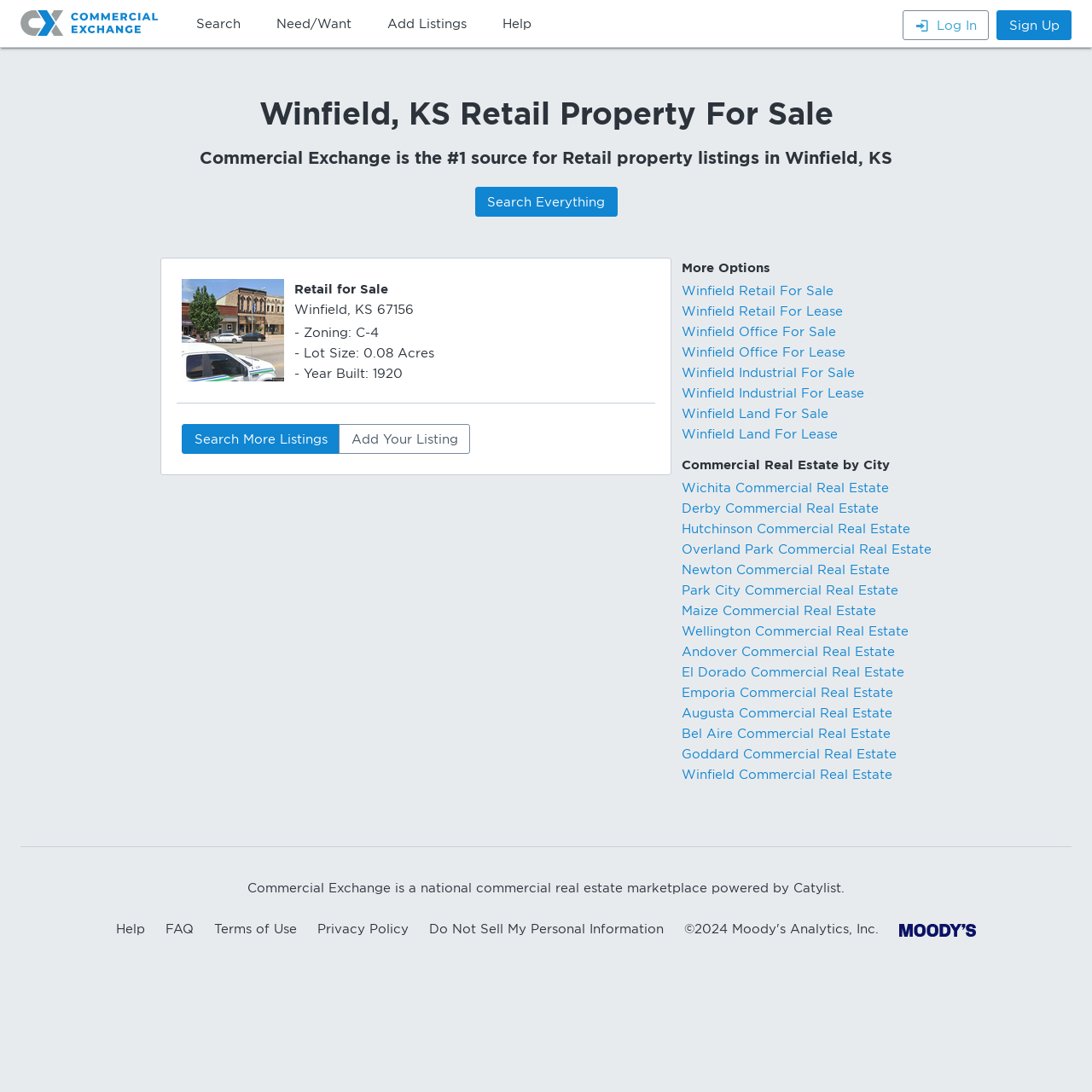Identify the bounding box for the given UI element using the description provided. Coordinates should be in the format (top-left x, top-left y, bottom-right x, bottom-right y) and must be between 0 and 1. Here is the description: Search More Listings

[0.166, 0.389, 0.311, 0.416]